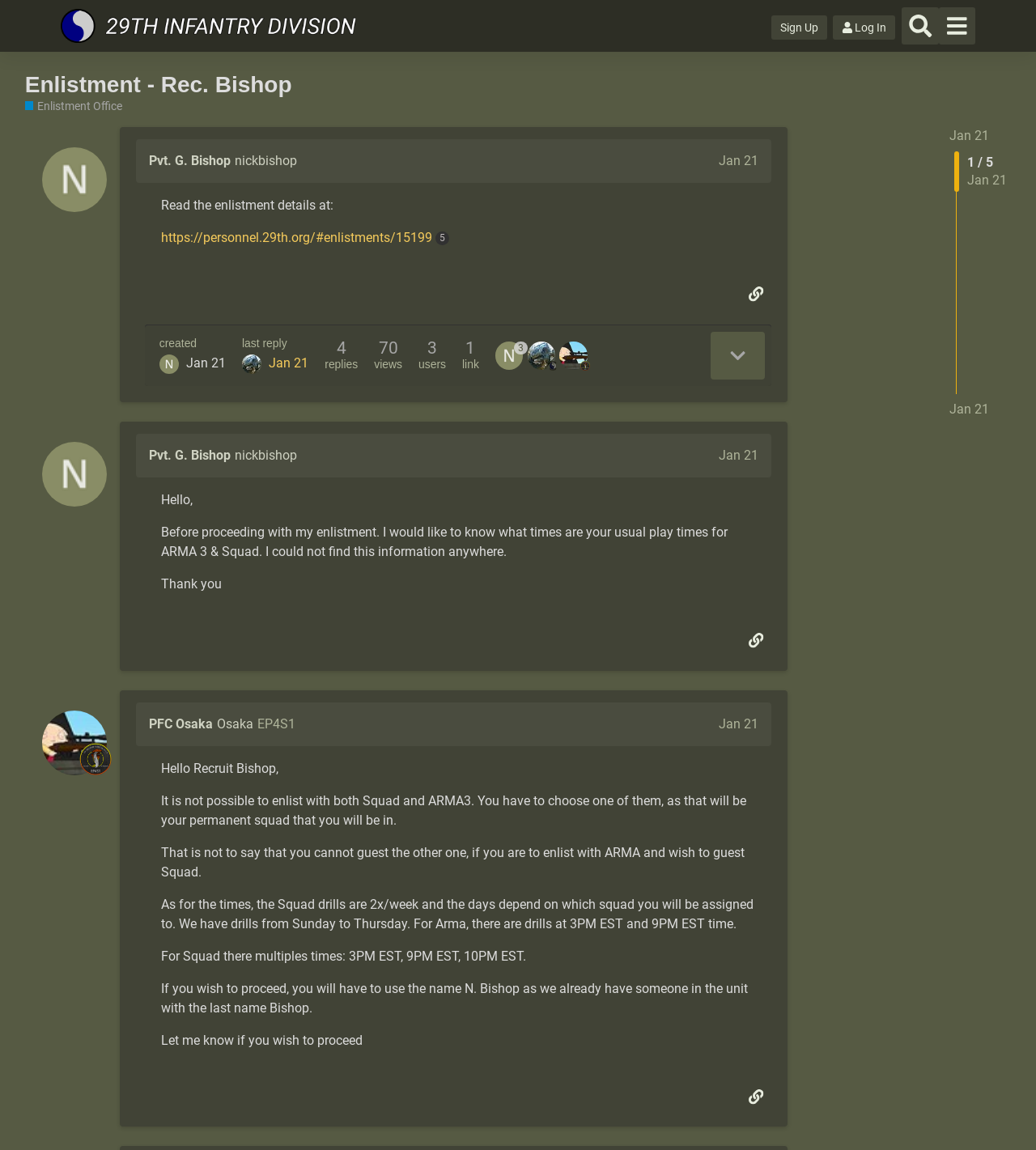Please identify the bounding box coordinates of the clickable area that will fulfill the following instruction: "Click the 'Log In' button". The coordinates should be in the format of four float numbers between 0 and 1, i.e., [left, top, right, bottom].

[0.804, 0.013, 0.864, 0.034]